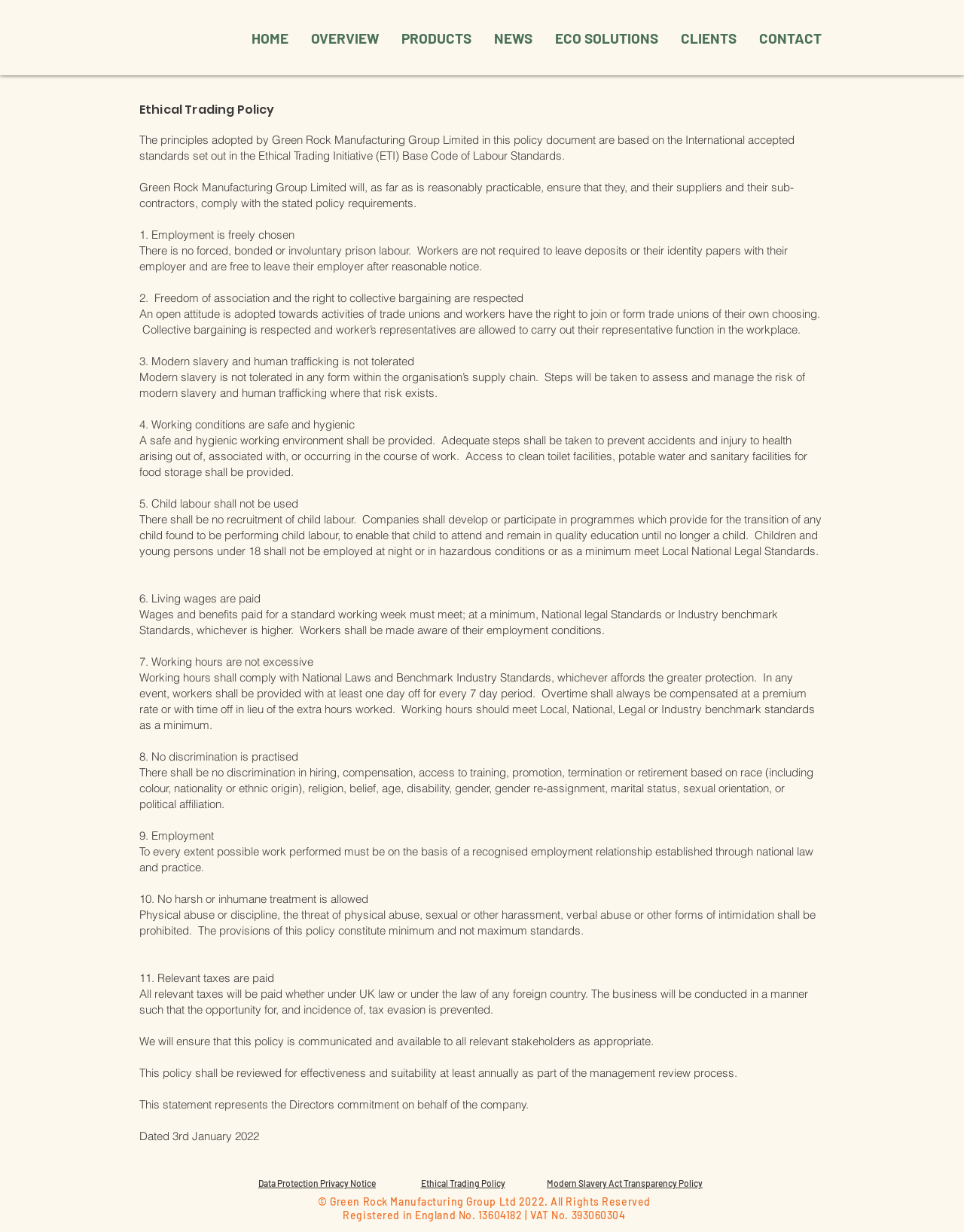Find the bounding box coordinates of the clickable element required to execute the following instruction: "Click HOME". Provide the coordinates as four float numbers between 0 and 1, i.e., [left, top, right, bottom].

[0.249, 0.012, 0.311, 0.05]